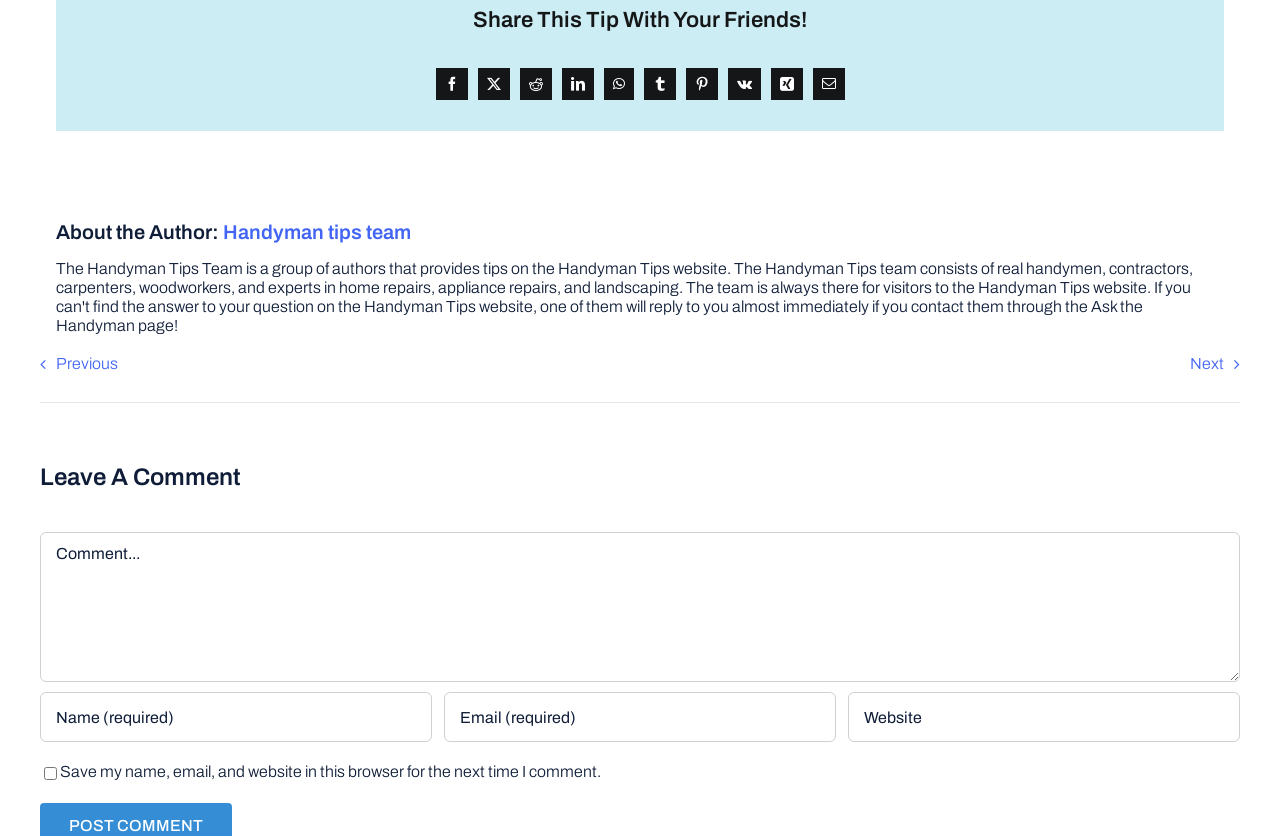Predict the bounding box for the UI component with the following description: "Next".

[0.93, 0.425, 0.969, 0.446]